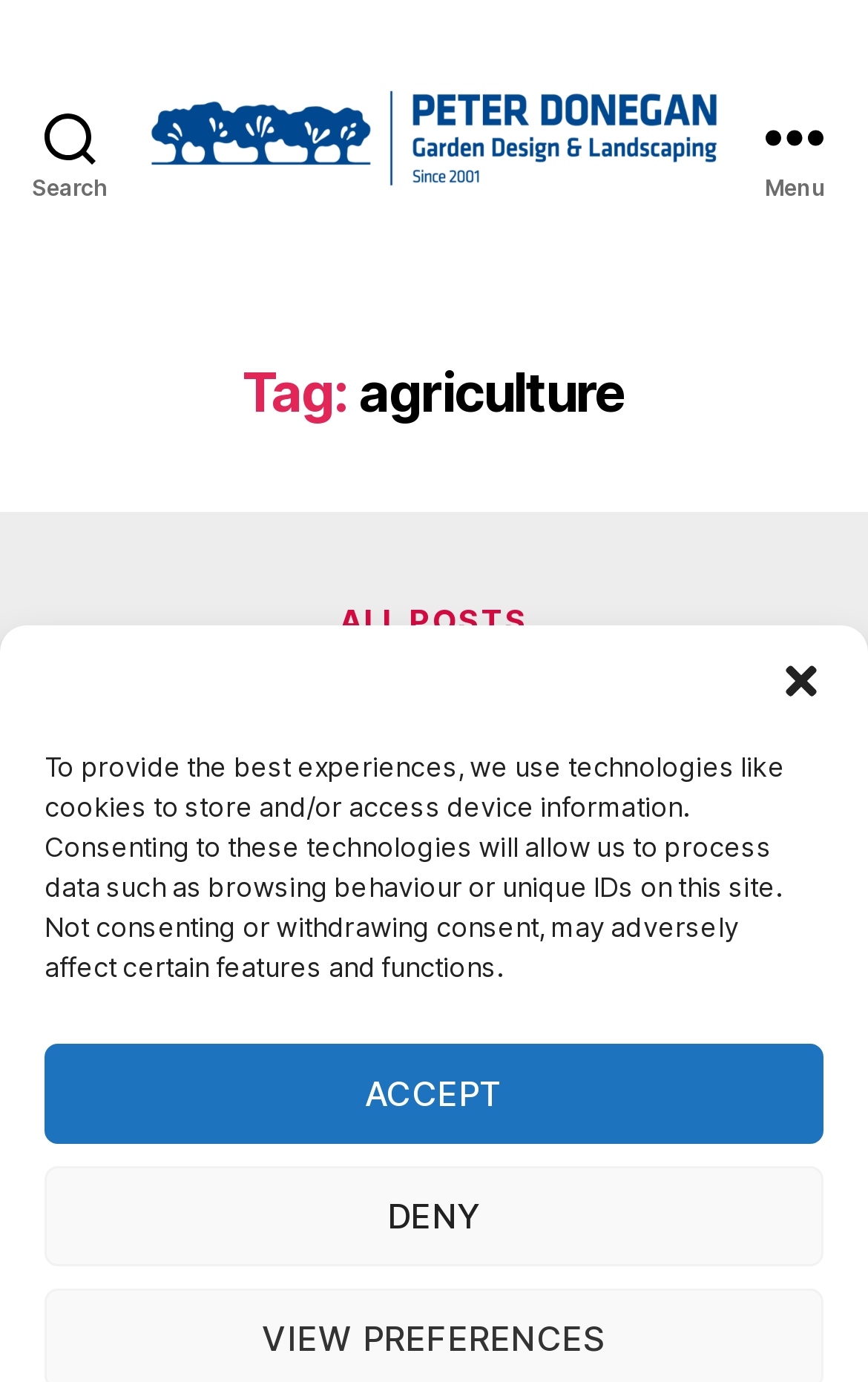Kindly determine the bounding box coordinates for the area that needs to be clicked to execute this instruction: "read the post about Beautiful Cow Competition".

[0.051, 0.497, 0.949, 0.629]